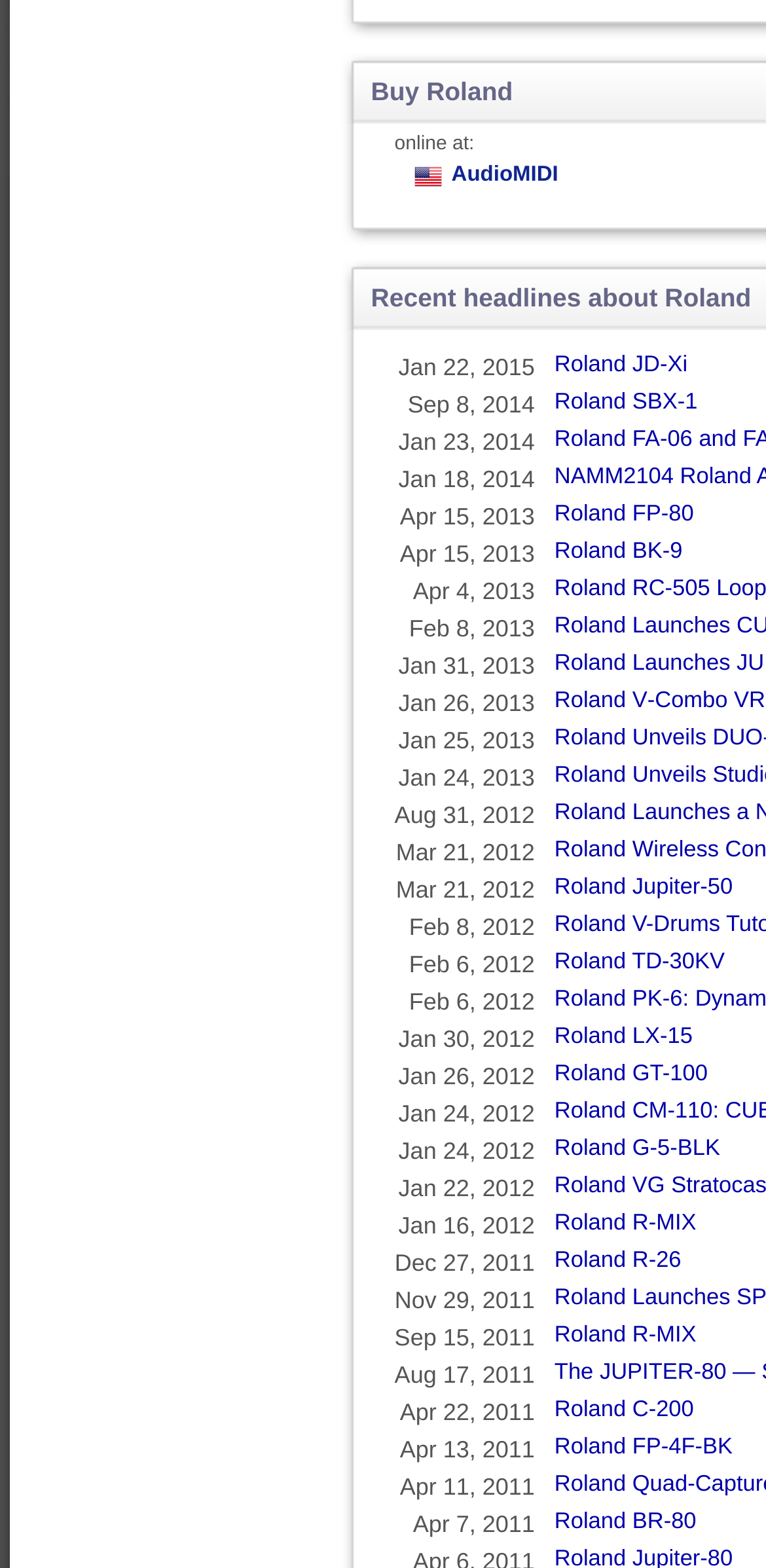What is the y-coordinate of the top of the image element?
Using the image, provide a concise answer in one word or a short phrase.

0.104